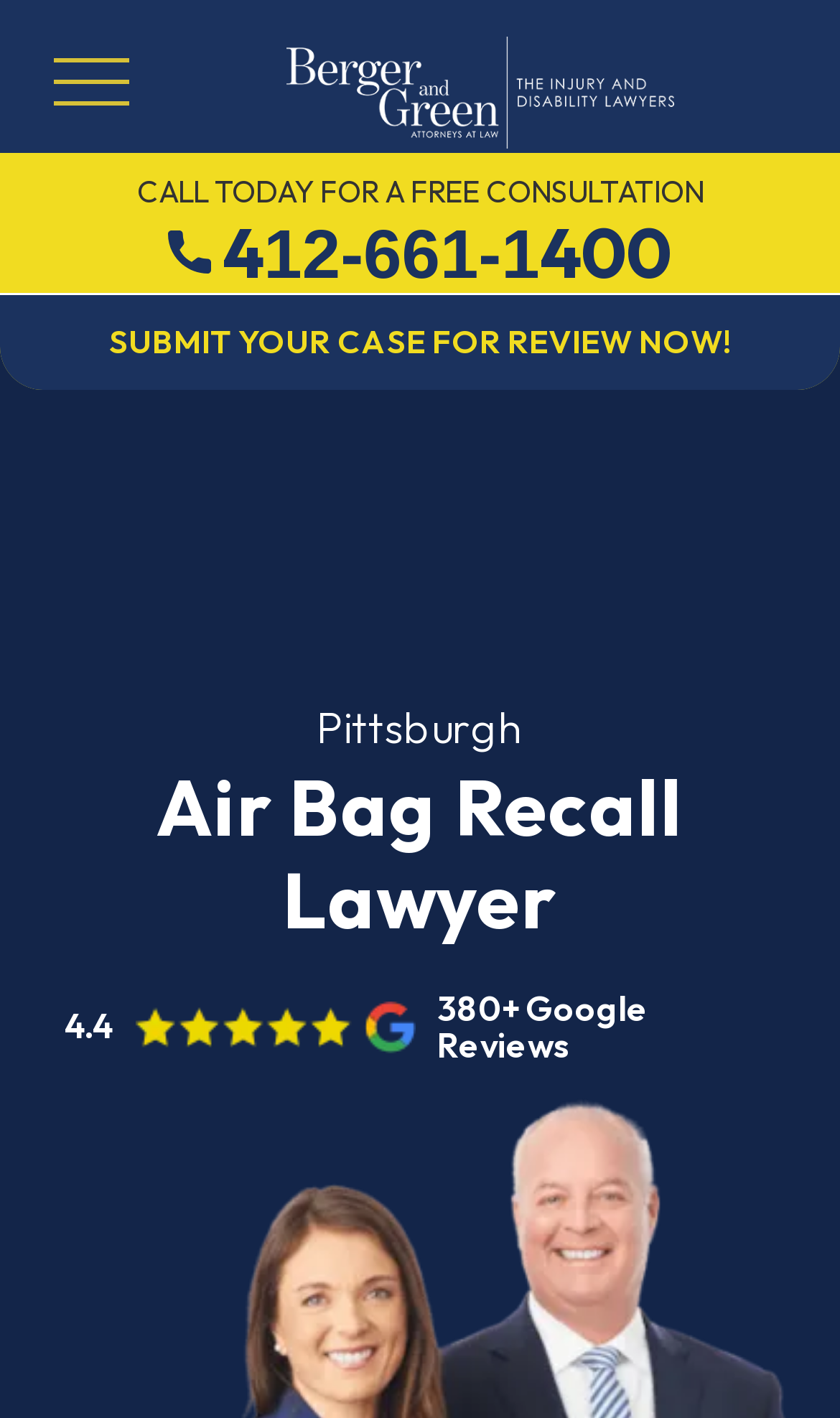Identify the bounding box coordinates for the UI element described as follows: "title="Berger & Green Attorneys"". Ensure the coordinates are four float numbers between 0 and 1, formatted as [left, top, right, bottom].

[0.186, 0.026, 0.955, 0.105]